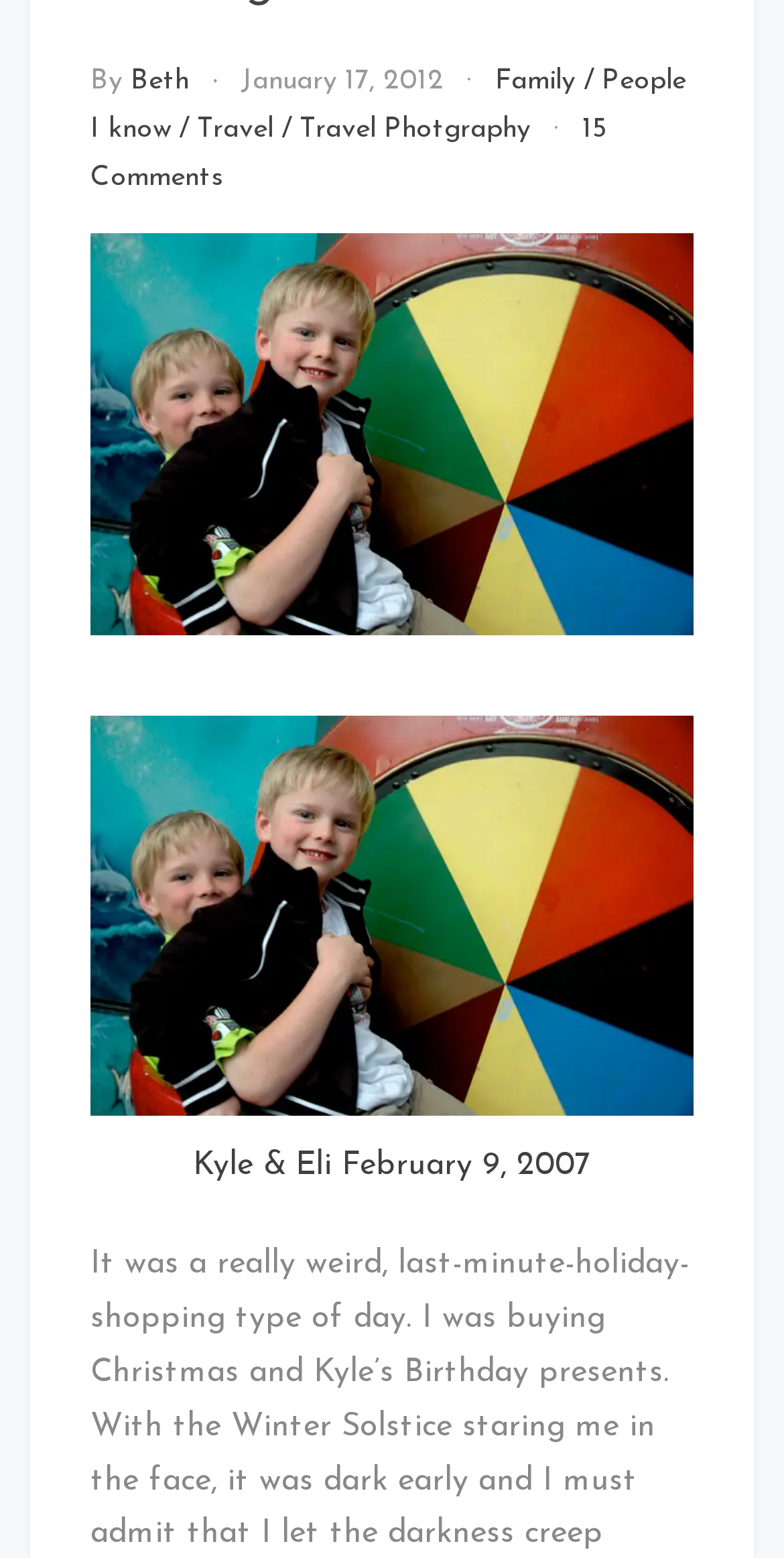Locate the bounding box of the UI element described by: "Travel Photgraphy" in the given webpage screenshot.

[0.382, 0.073, 0.677, 0.093]